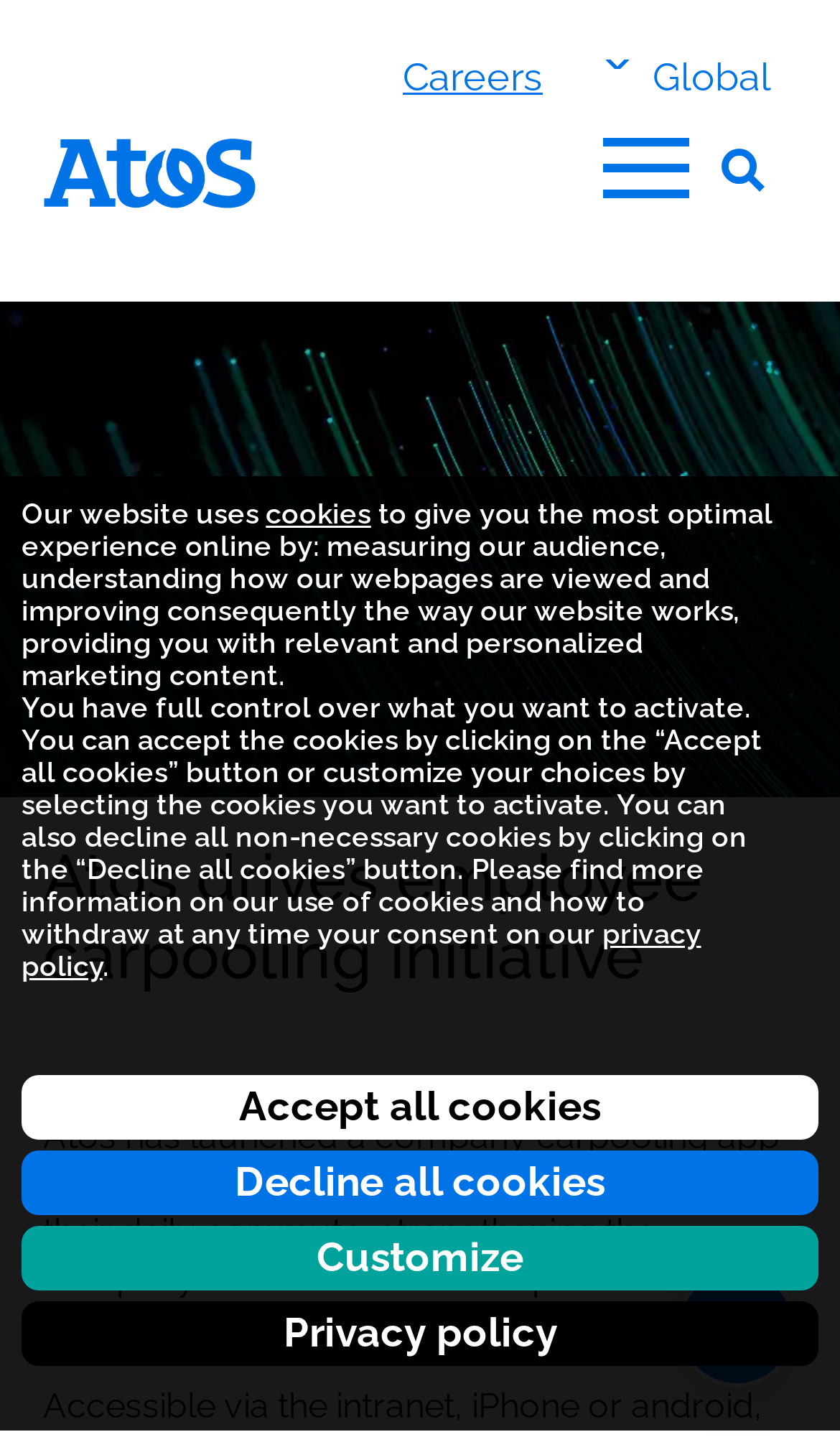Can you give a comprehensive explanation to the question given the content of the image?
Where can users find more information on the use of cookies?

Users can find more information on the use of cookies and how to withdraw their consent at any time on the website's privacy policy page, as stated in the webpage content.